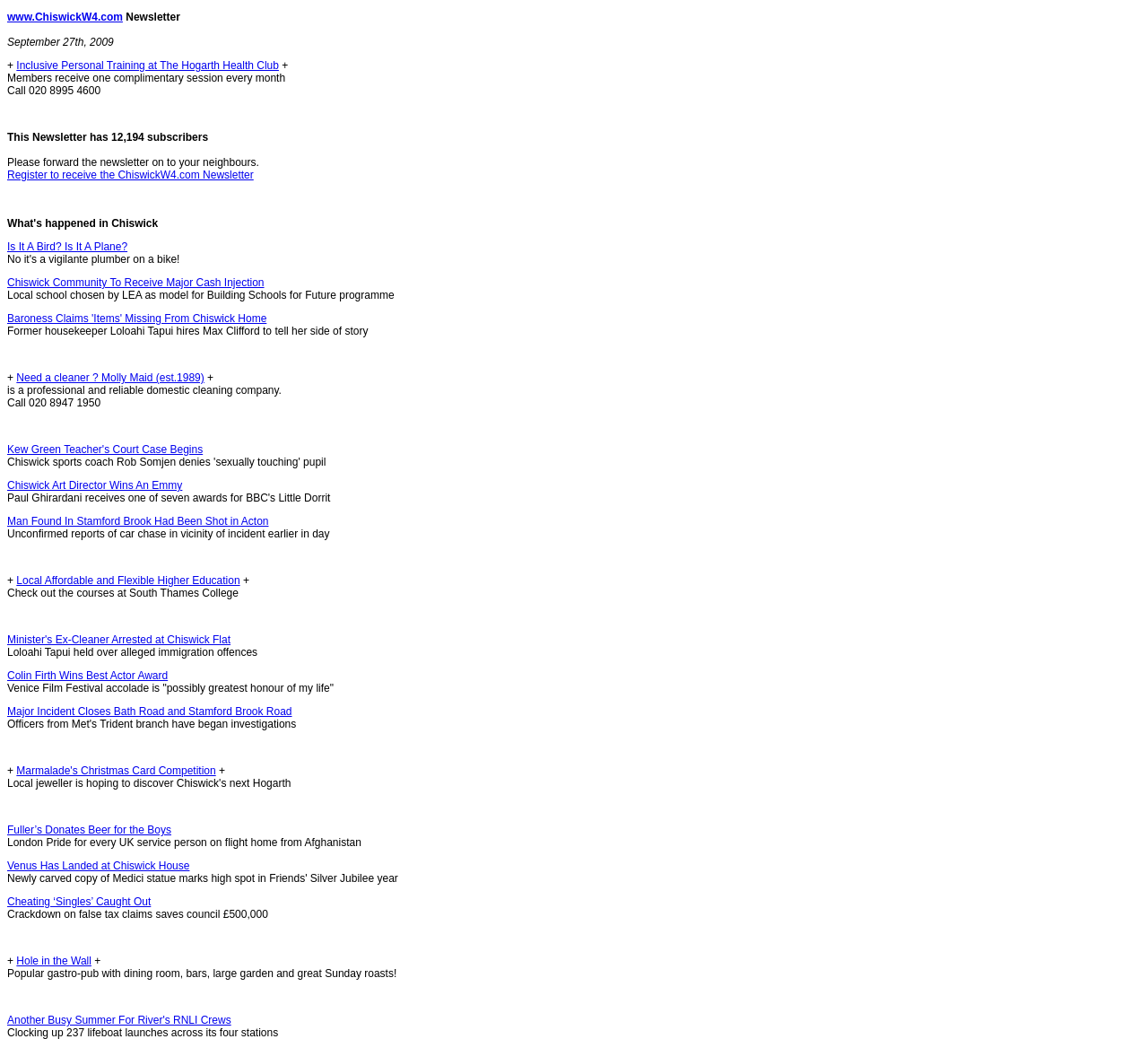What is the date of this newsletter?
Please answer the question with a detailed response using the information from the screenshot.

The date of this newsletter can be found at the top of the webpage, where it is written in a static text element as 'September 27th, 2009'.